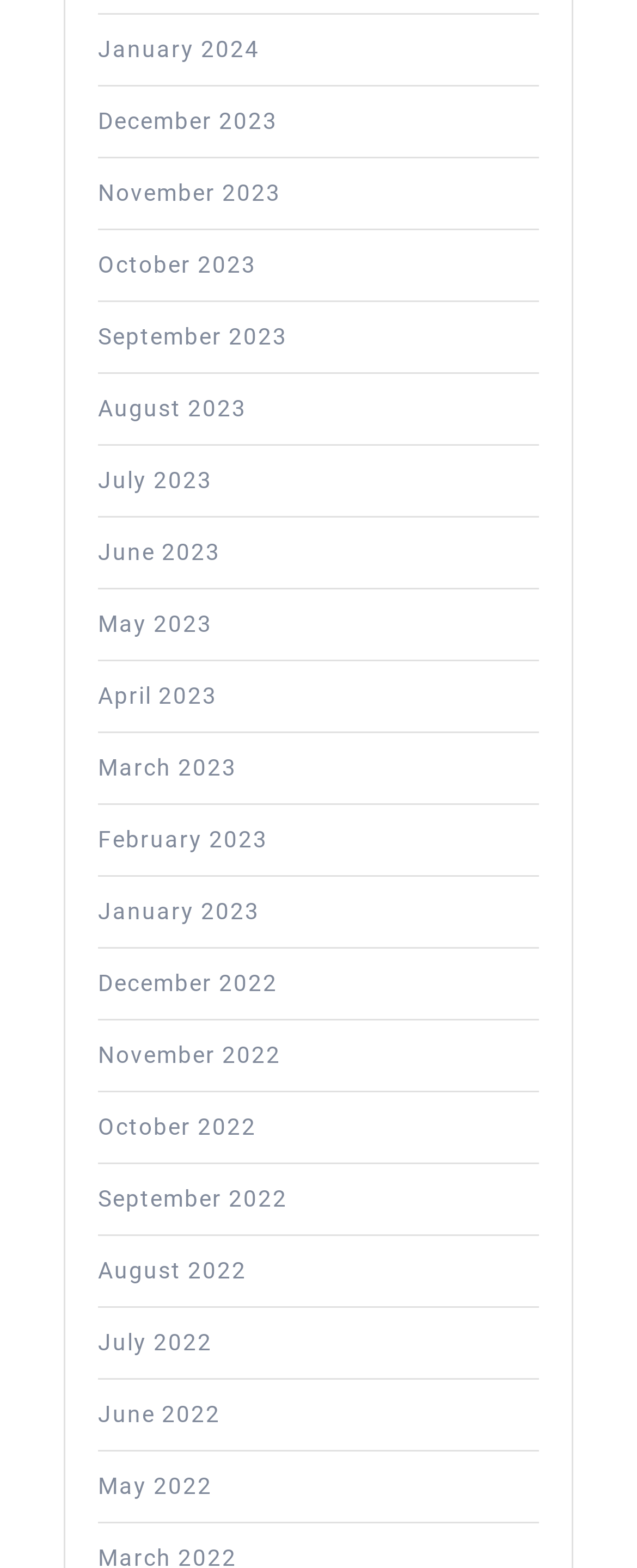Identify the bounding box coordinates for the element you need to click to achieve the following task: "Click on The Festival button". The coordinates must be four float values ranging from 0 to 1, formatted as [left, top, right, bottom].

None